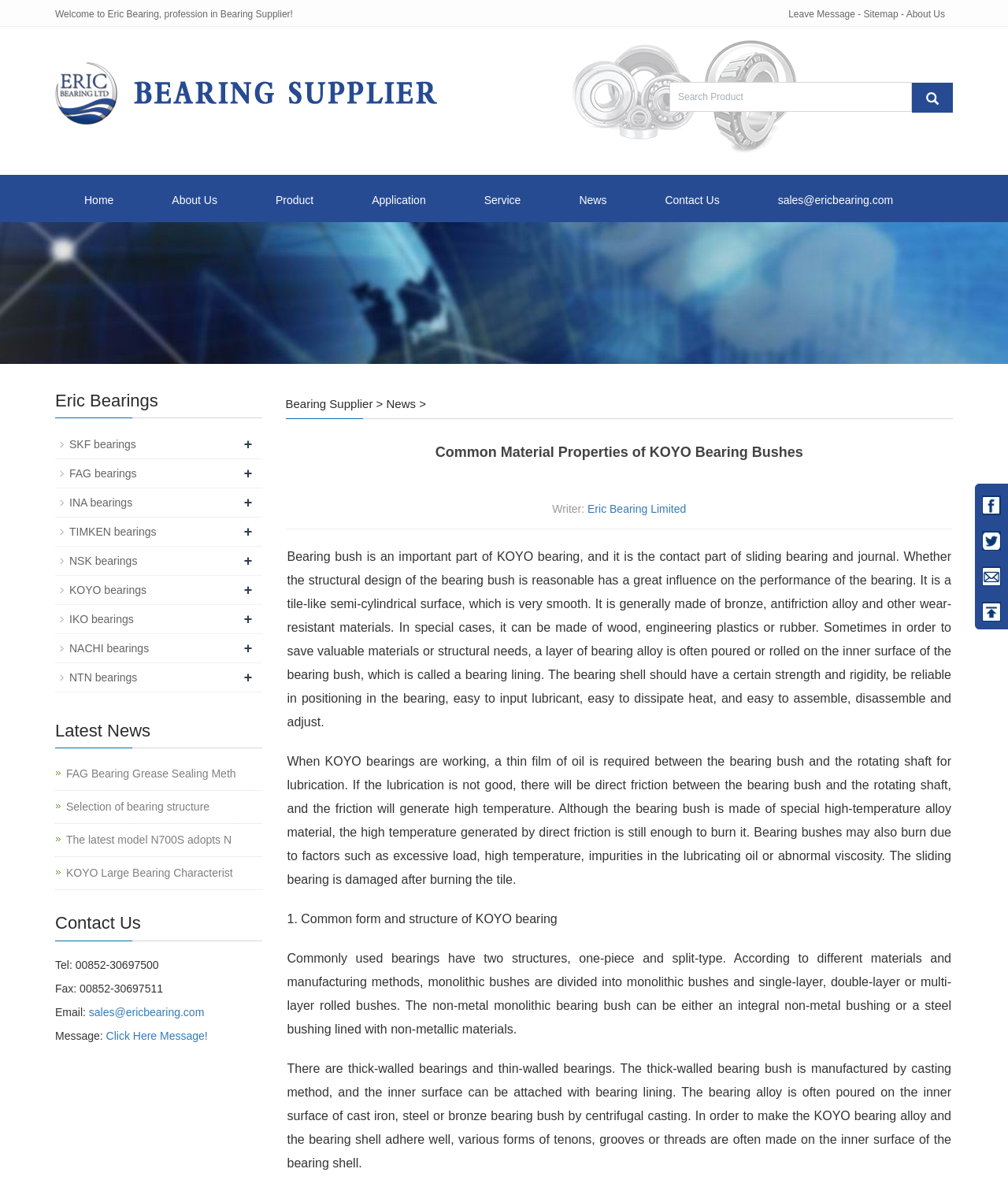Answer in one word or a short phrase: 
What are the two common structures of KOYO bearing bushes?

One-piece and split-type